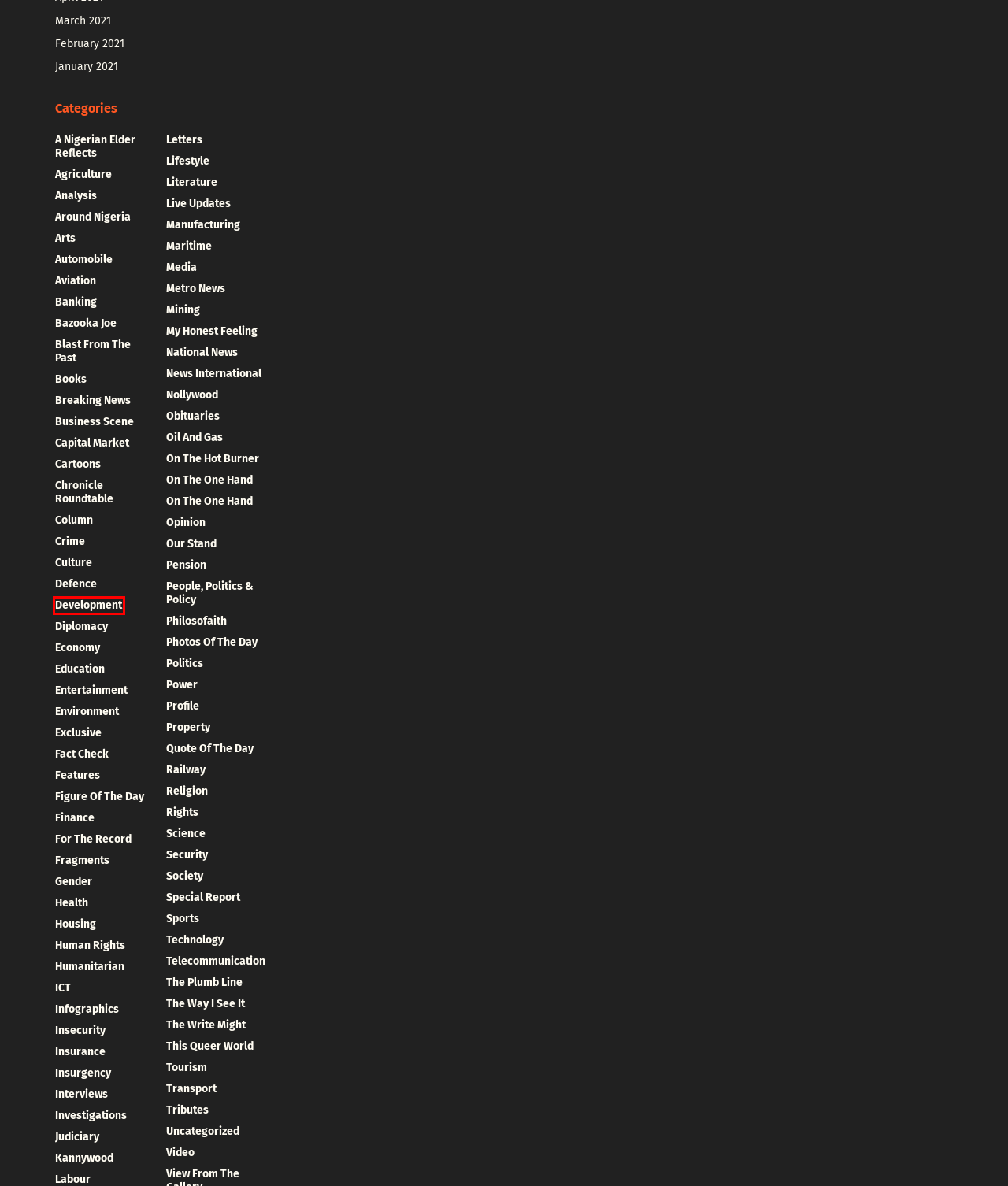You have a screenshot of a webpage with a red rectangle bounding box around a UI element. Choose the best description that matches the new page after clicking the element within the bounding box. The candidate descriptions are:
A. Literature Archives - 21st CENTURY CHRONICLE
B. Finance Archives - 21st CENTURY CHRONICLE
C. Development Archives - 21st CENTURY CHRONICLE
D. Economy Archives - 21st CENTURY CHRONICLE
E. Features Archives - 21st CENTURY CHRONICLE
F. Special Report Archives - 21st CENTURY CHRONICLE
G. Automobile Archives - 21st CENTURY CHRONICLE
H. Security Archives - 21st CENTURY CHRONICLE

C